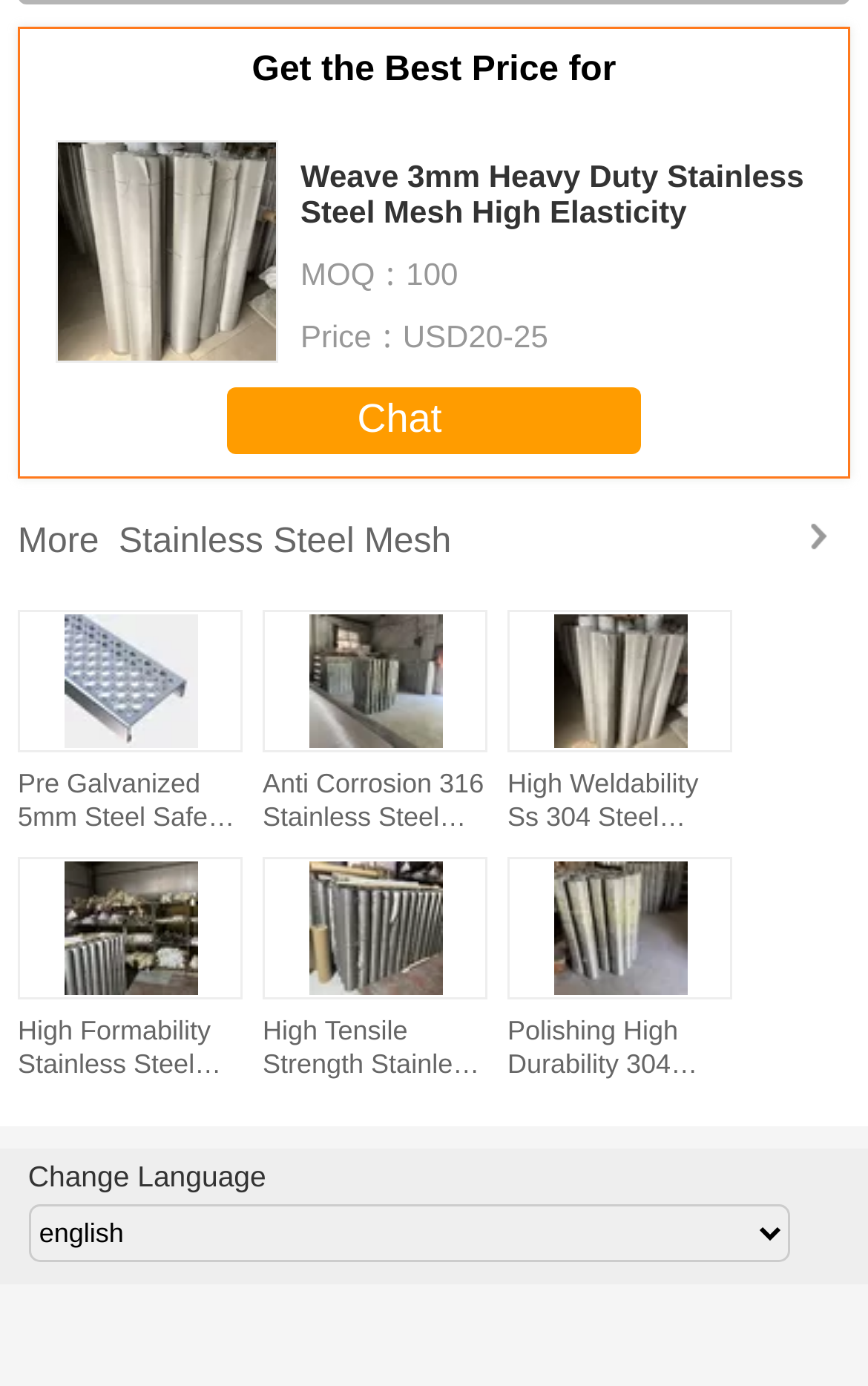Please give a succinct answer using a single word or phrase:
How many links are there in the page?

7